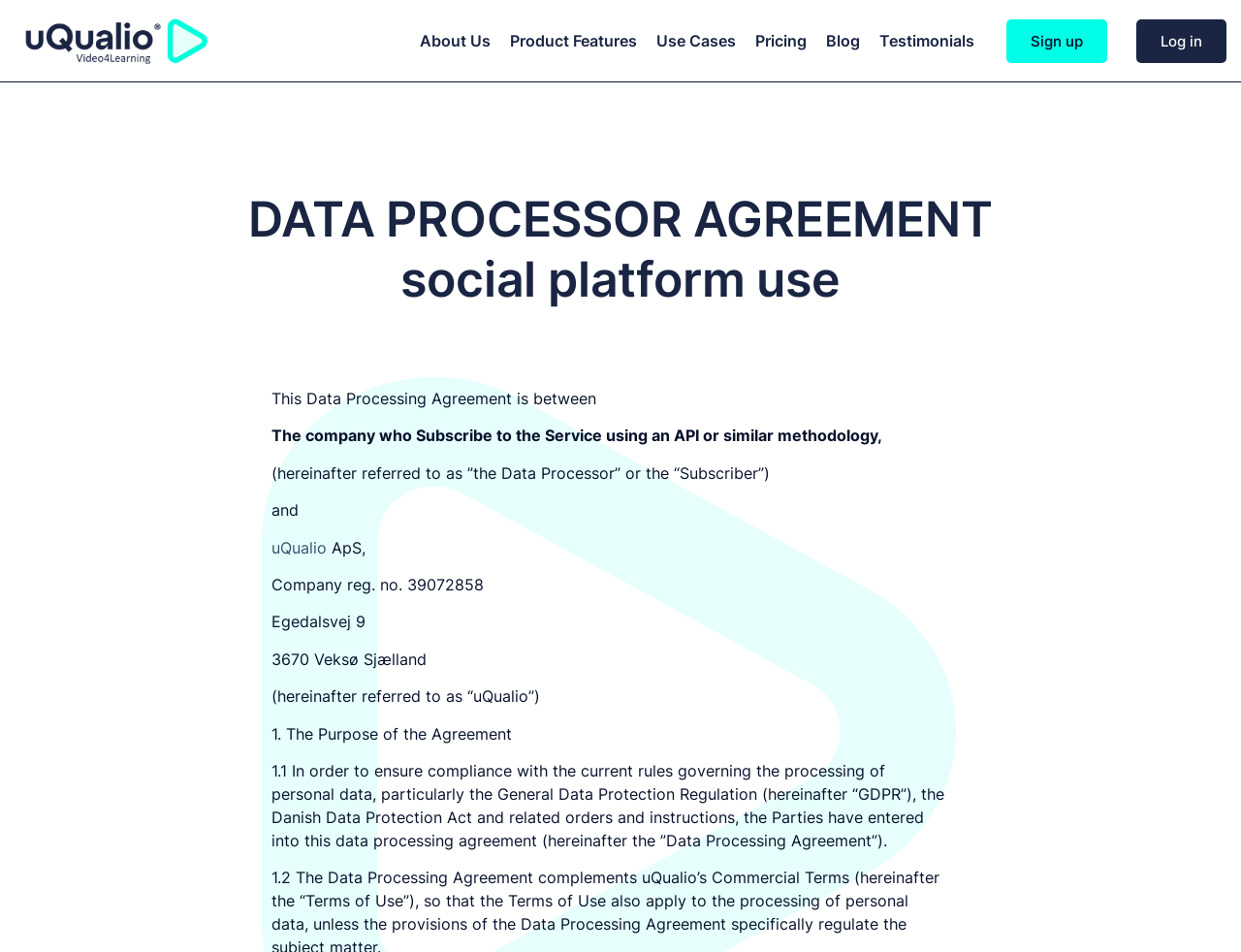Predict the bounding box coordinates of the area that should be clicked to accomplish the following instruction: "learn more about uQualio". The bounding box coordinates should consist of four float numbers between 0 and 1, i.e., [left, top, right, bottom].

[0.219, 0.565, 0.263, 0.585]